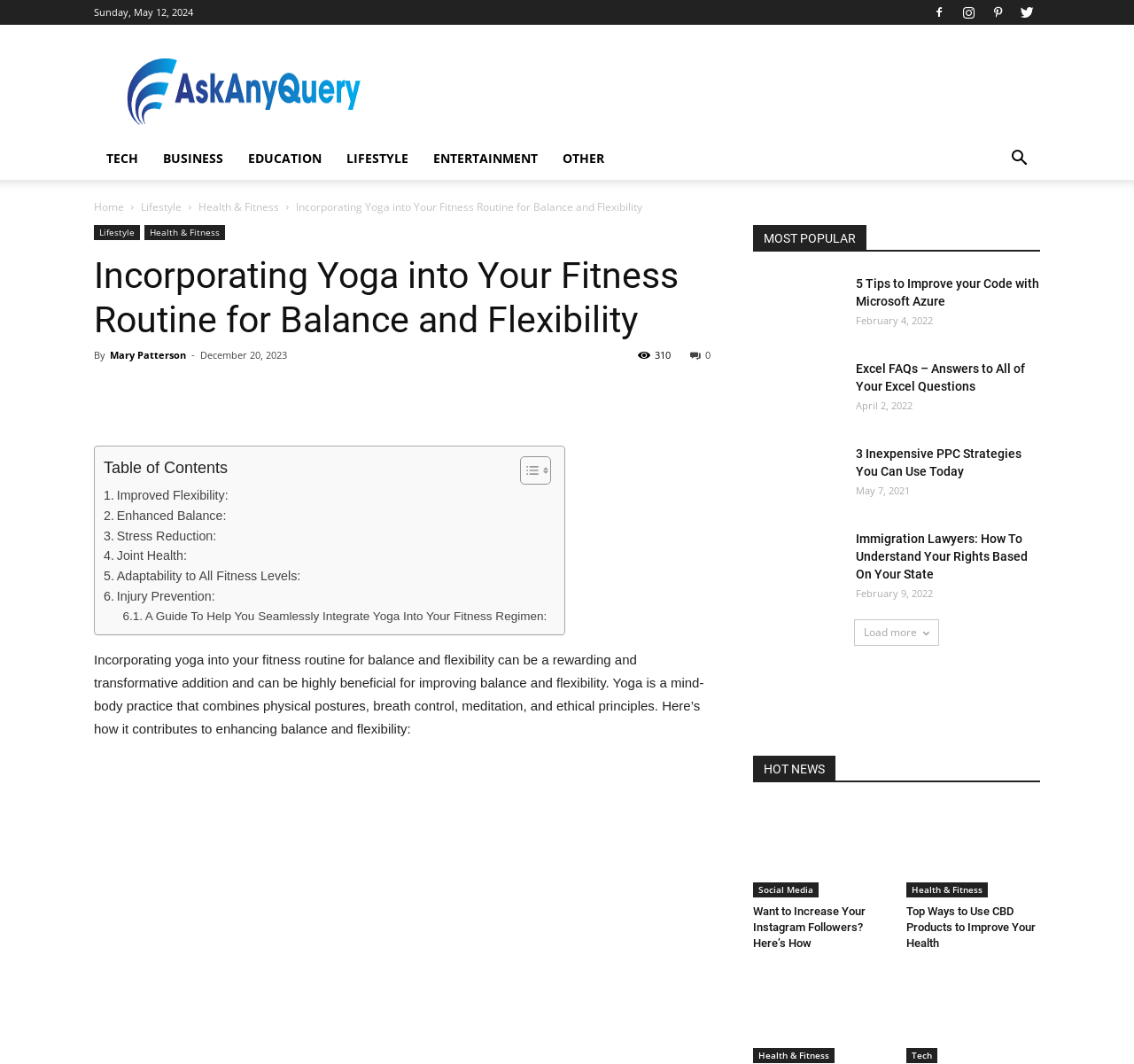Using the description "Team NetworkUstad", locate and provide the bounding box of the UI element.

None